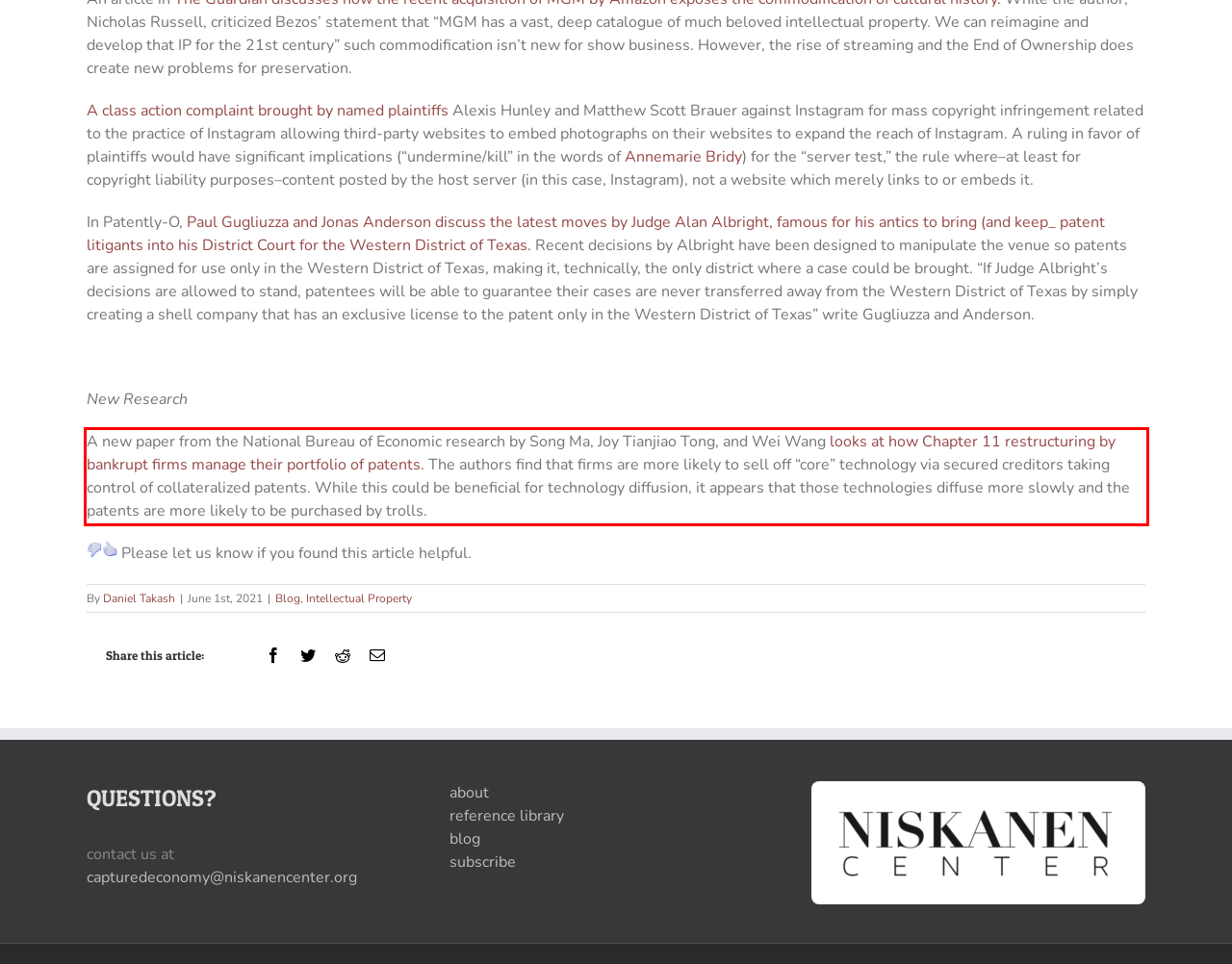You have a screenshot of a webpage where a UI element is enclosed in a red rectangle. Perform OCR to capture the text inside this red rectangle.

A new paper from the National Bureau of Economic research by Song Ma, Joy Tianjiao Tong, and Wei Wang looks at how Chapter 11 restructuring by bankrupt firms manage their portfolio of patents. The authors find that firms are more likely to sell off “core” technology via secured creditors taking control of collateralized patents. While this could be beneficial for technology diffusion, it appears that those technologies diffuse more slowly and the patents are more likely to be purchased by trolls.